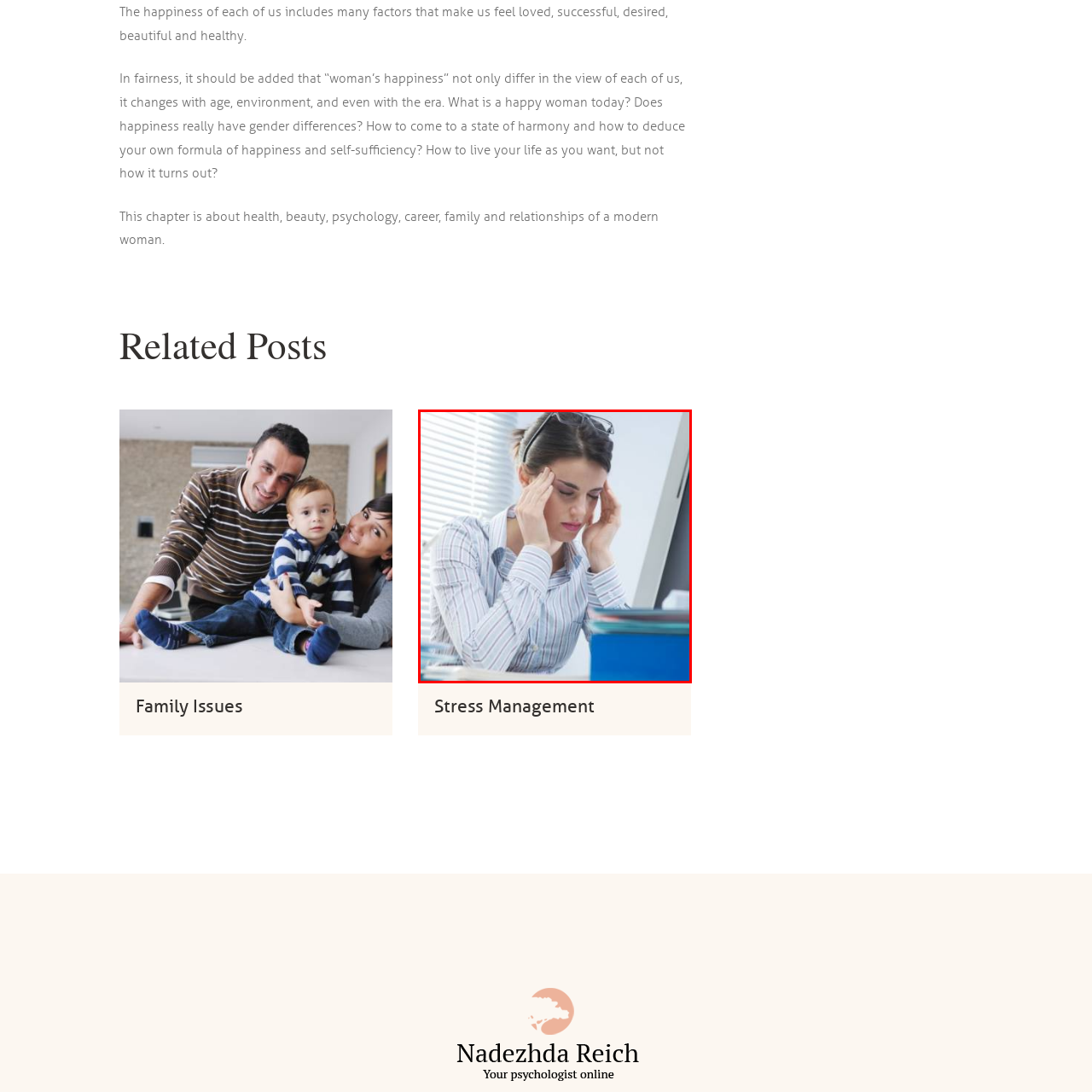Offer a detailed explanation of the image encased within the red boundary.

This image depicts a woman seated at a desk, visibly distressed and rubbing her temples in an effort to alleviate stress. She is wearing a striped shirt and has her hair tied back, indicating a professional setting. The office backdrop reveals stacks of paperwork and a computer, suggesting a busy and potentially overwhelming work environment. 

The image is emblematic of the theme of "Stress Management," which focuses on understanding the factors contributing to stress in modern life and exploring effective coping strategies. In the context of the related content, it highlights the importance of addressing both mental health and emotional well-being as essential components of a fulfilling life. The resources mentioned alongside this image aim to provide insights into managing stress effectively while fostering a sense of harmony and balance.